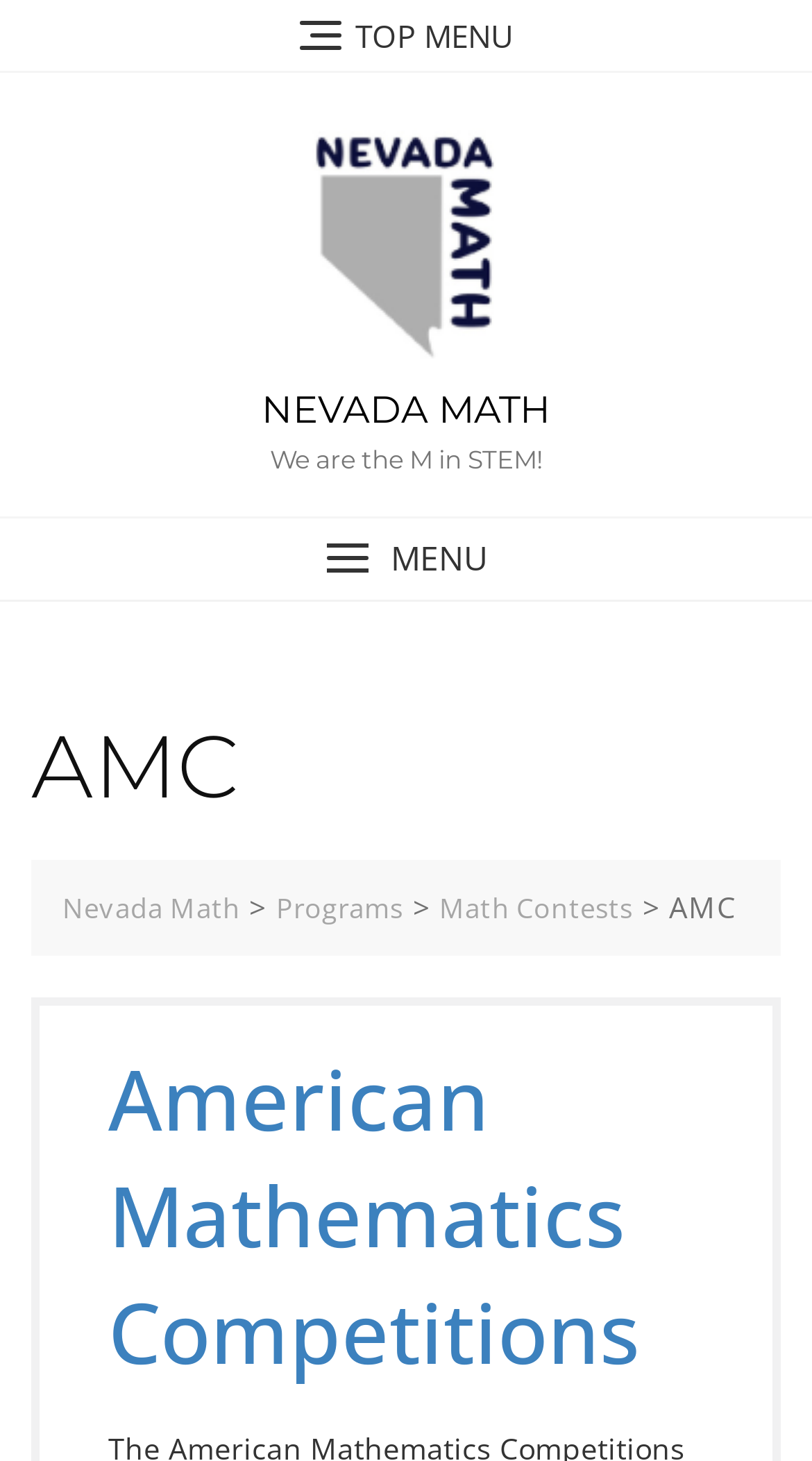Provide your answer in a single word or phrase: 
What is the full name of AMC?

American Mathematics Competitions